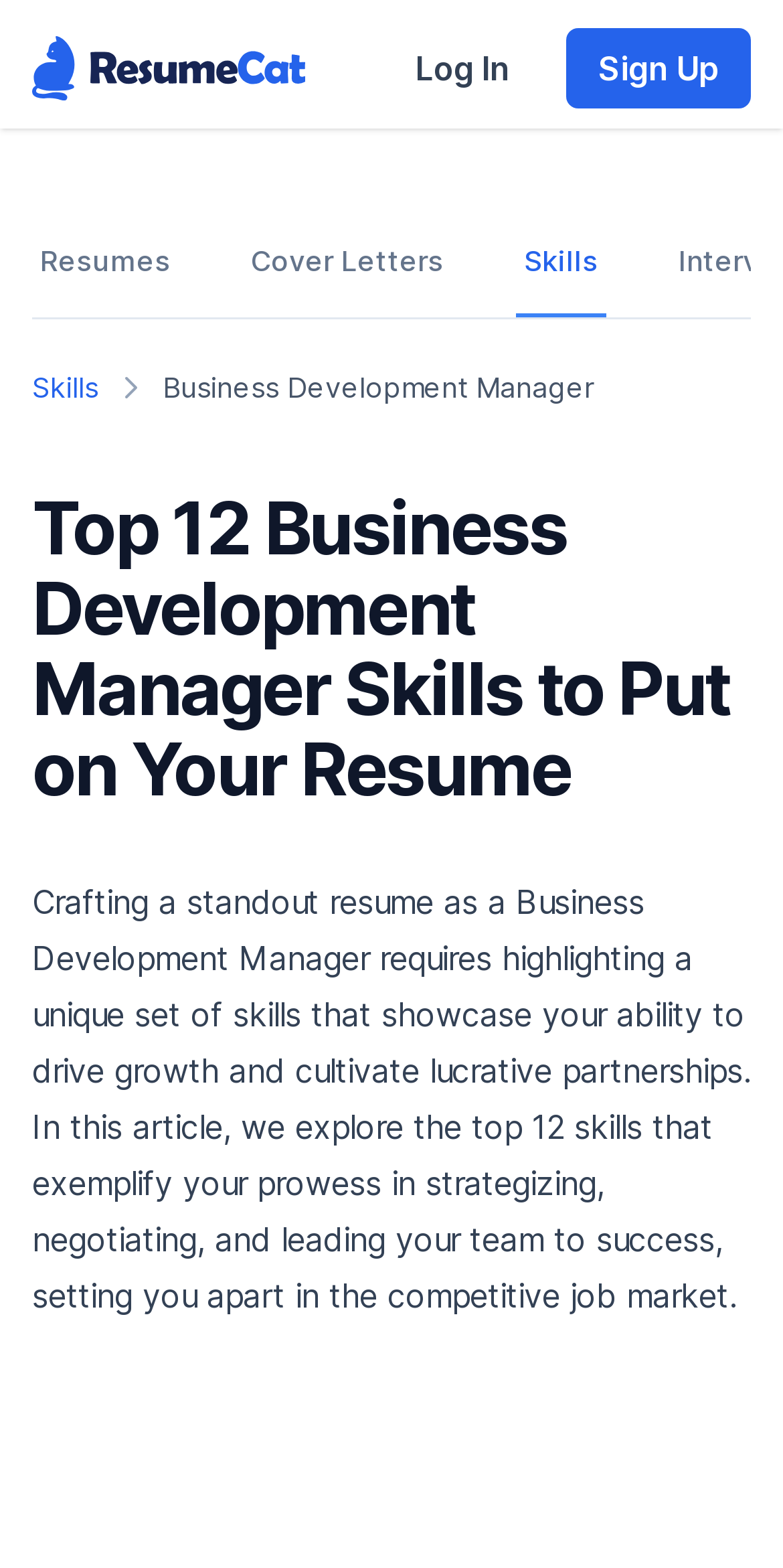Give a one-word or short phrase answer to this question: 
What is the current page about?

Business Development Manager skills